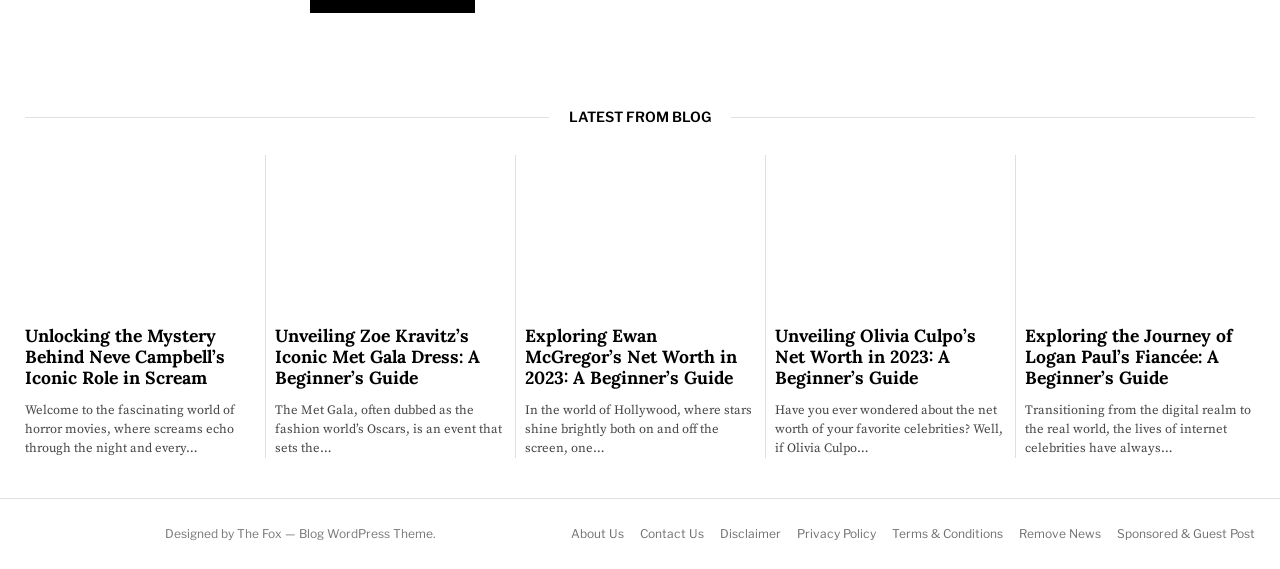What is the purpose of the links at the bottom of the webpage?
Answer the question using a single word or phrase, according to the image.

Navigation and information